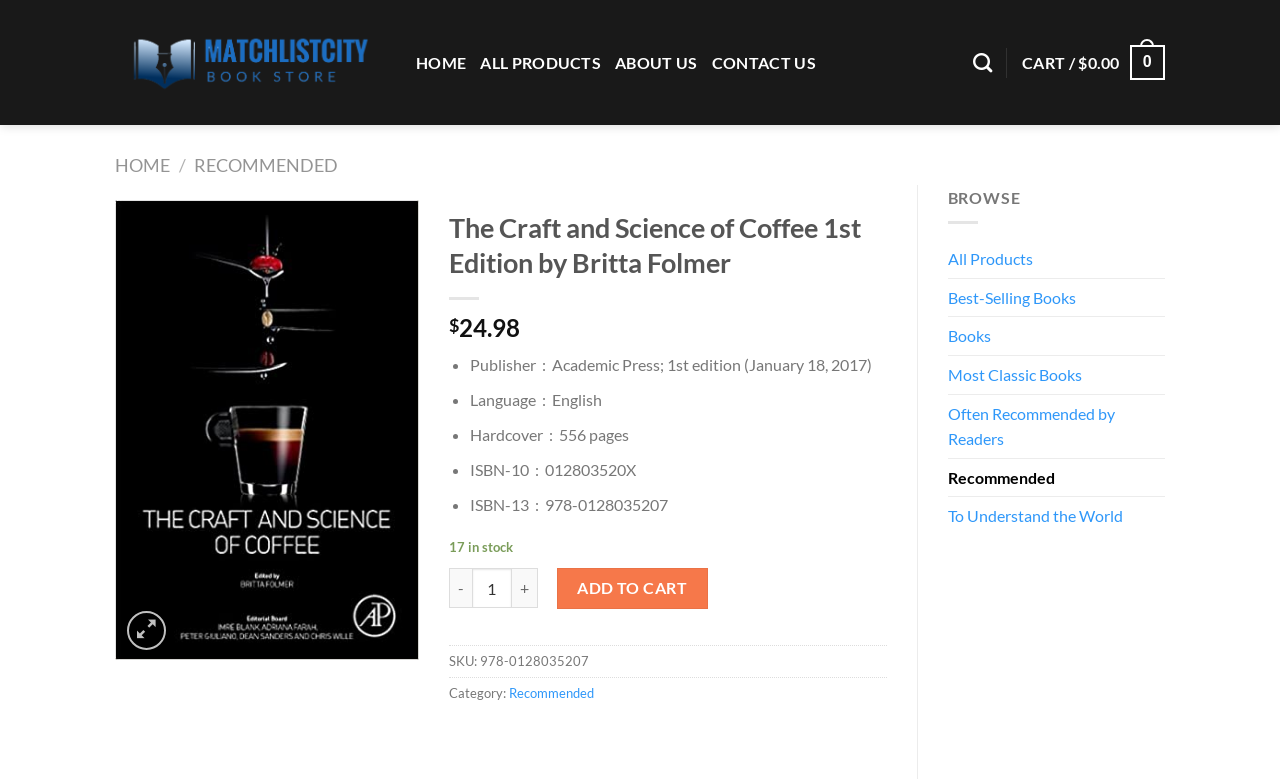Examine the screenshot and answer the question in as much detail as possible: What is the ISBN-13 of the book?

The ISBN-13 of the book can be found in the product details section, where it is listed as 'ISBN-13 : 978-0128035207'.